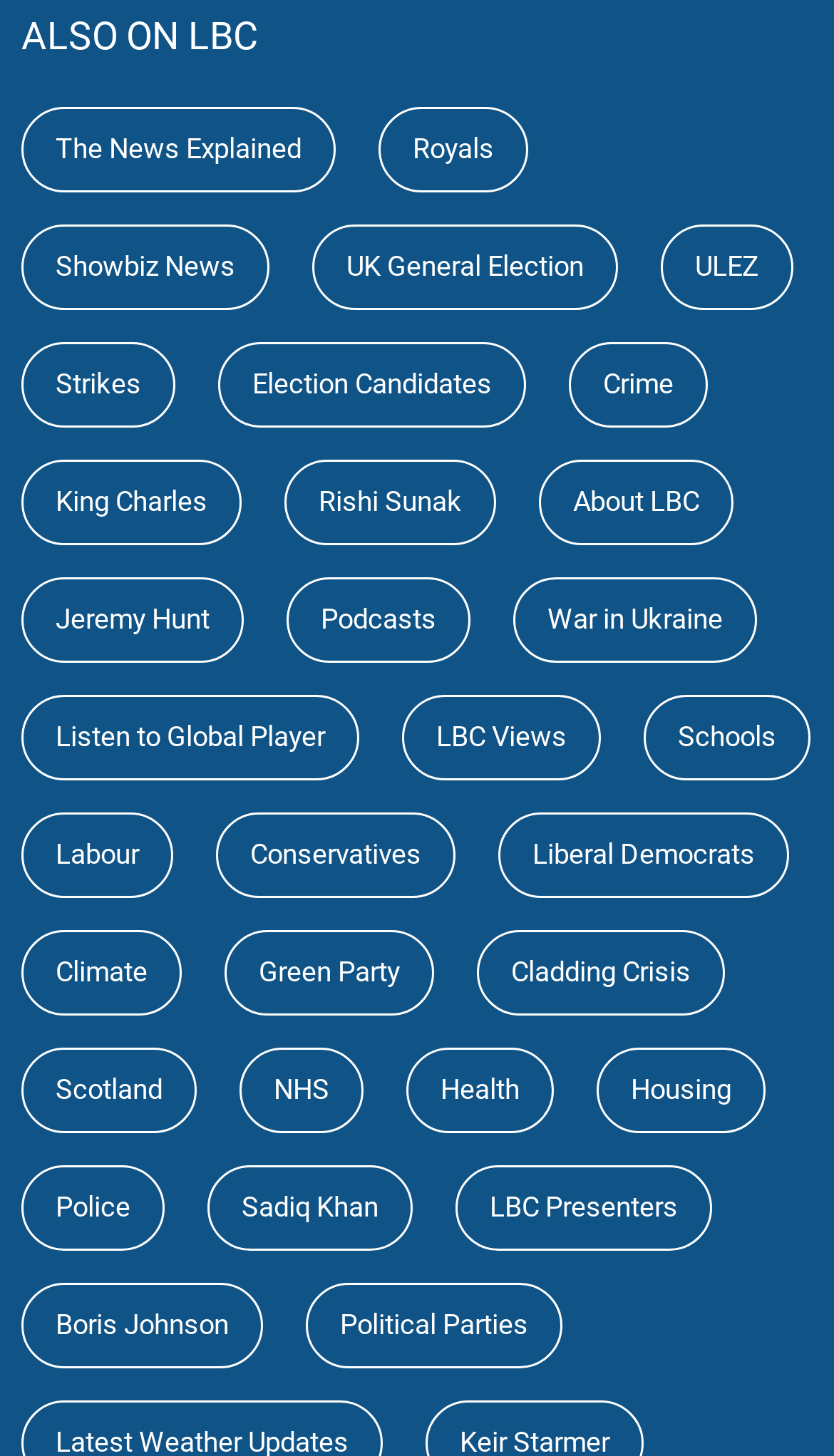Provide a short answer using a single word or phrase for the following question: 
What type of content does this website provide?

News